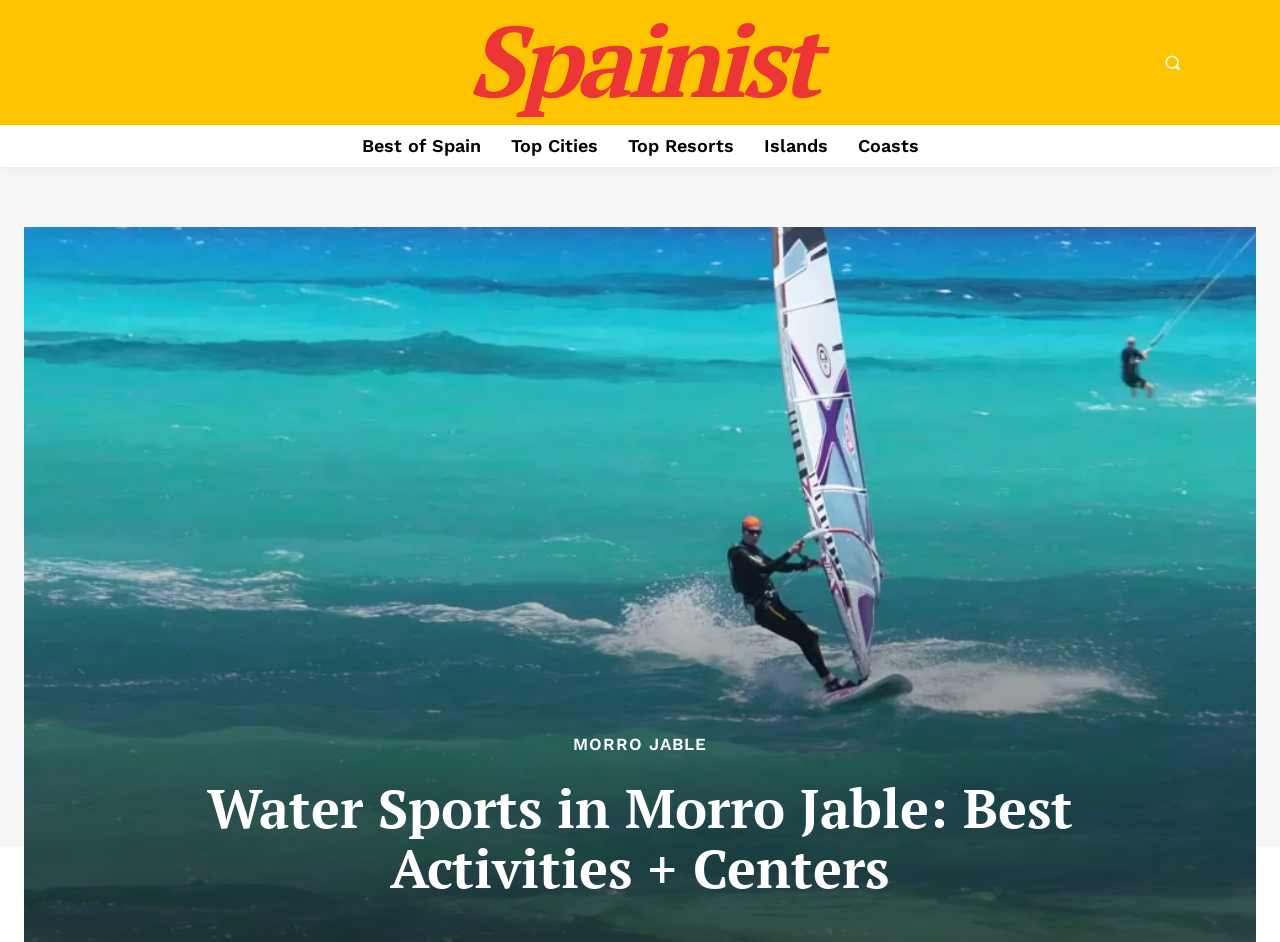Please identify the bounding box coordinates of the clickable element to fulfill the following instruction: "Login". The coordinates should be four float numbers between 0 and 1, i.e., [left, top, right, bottom].

None